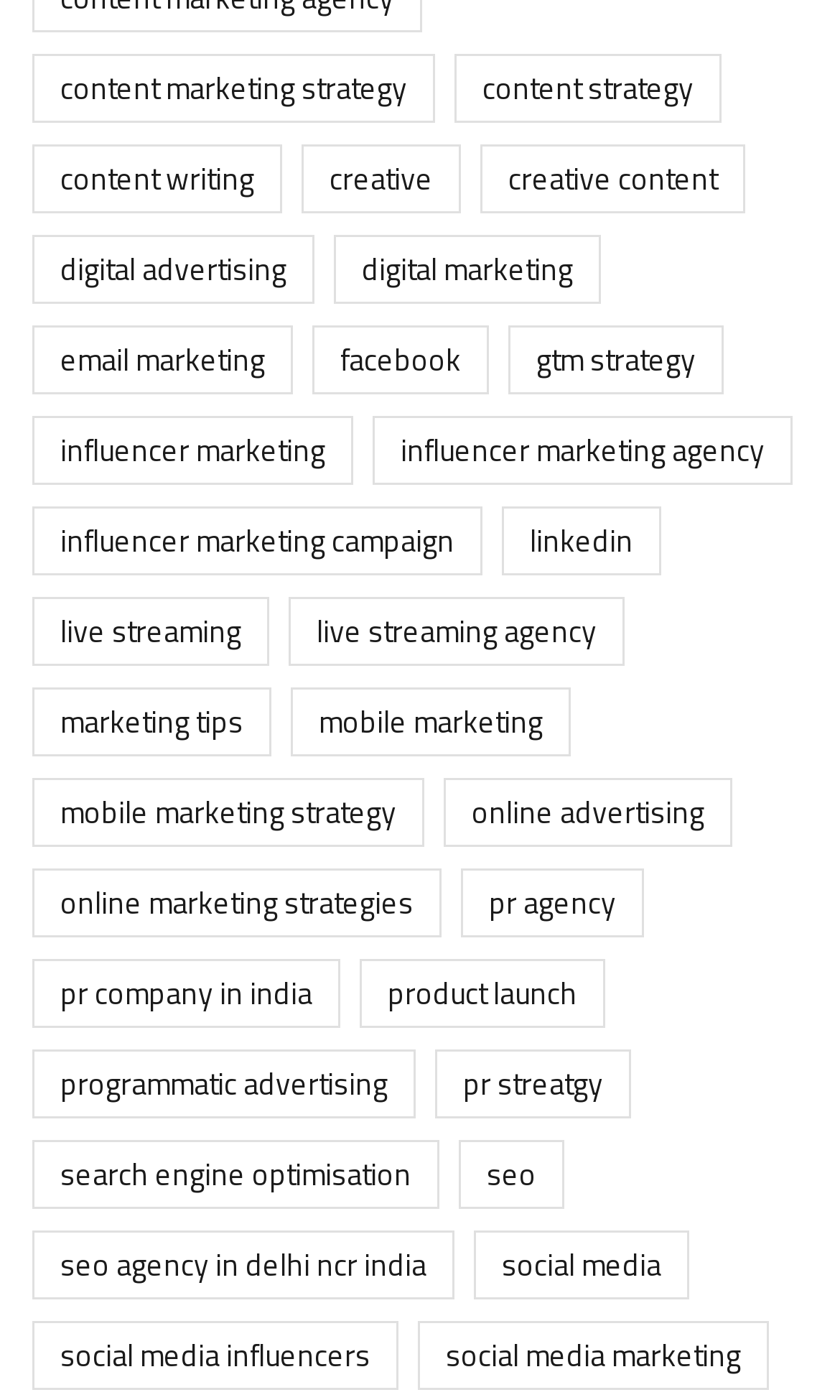Indicate the bounding box coordinates of the element that needs to be clicked to satisfy the following instruction: "Learn about influencer marketing campaign". The coordinates should be four float numbers between 0 and 1, i.e., [left, top, right, bottom].

[0.038, 0.361, 0.574, 0.411]